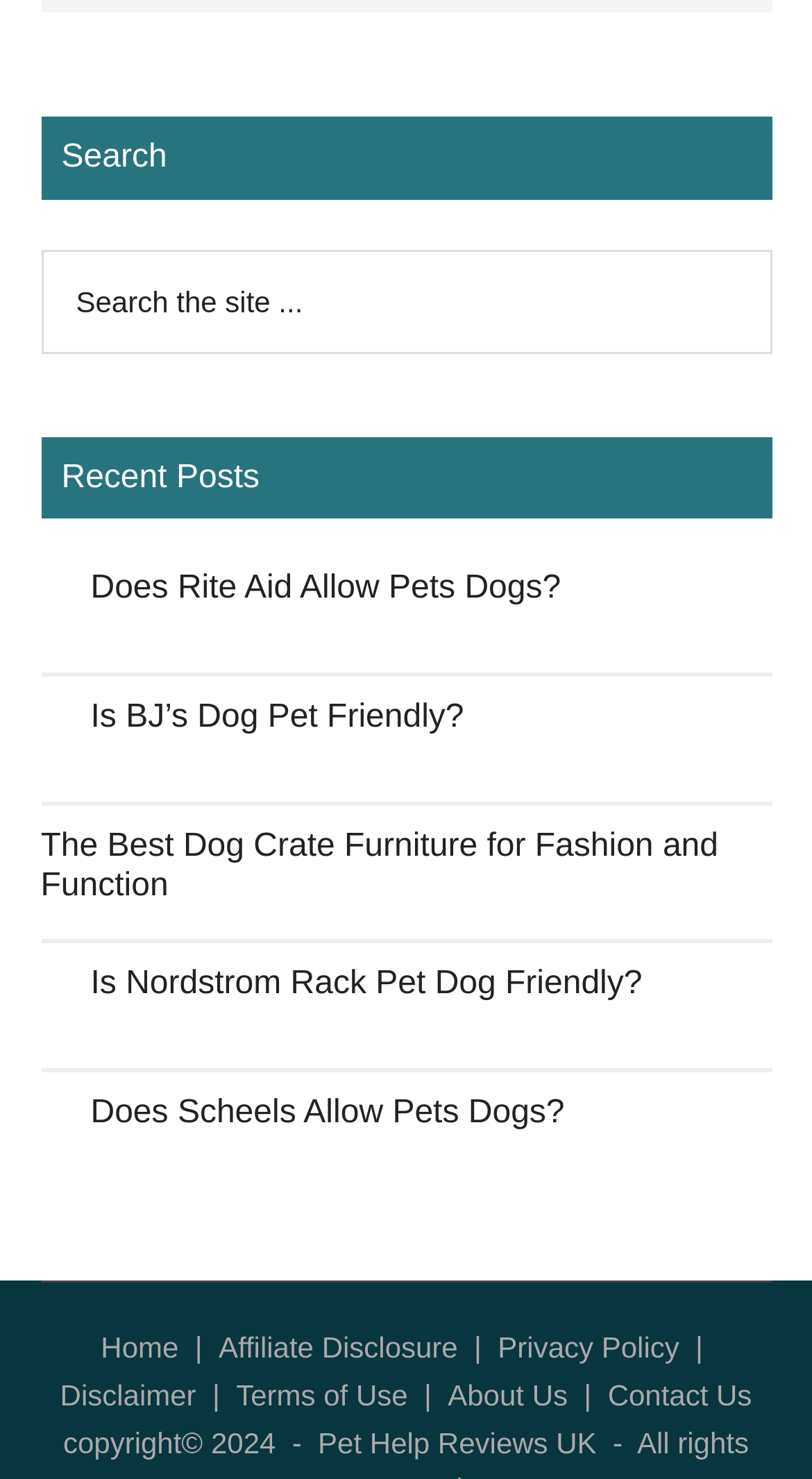Please identify the bounding box coordinates of the element that needs to be clicked to perform the following instruction: "Read 'Does Rite Aid Allow Pets Dogs?' article".

[0.05, 0.384, 0.95, 0.457]